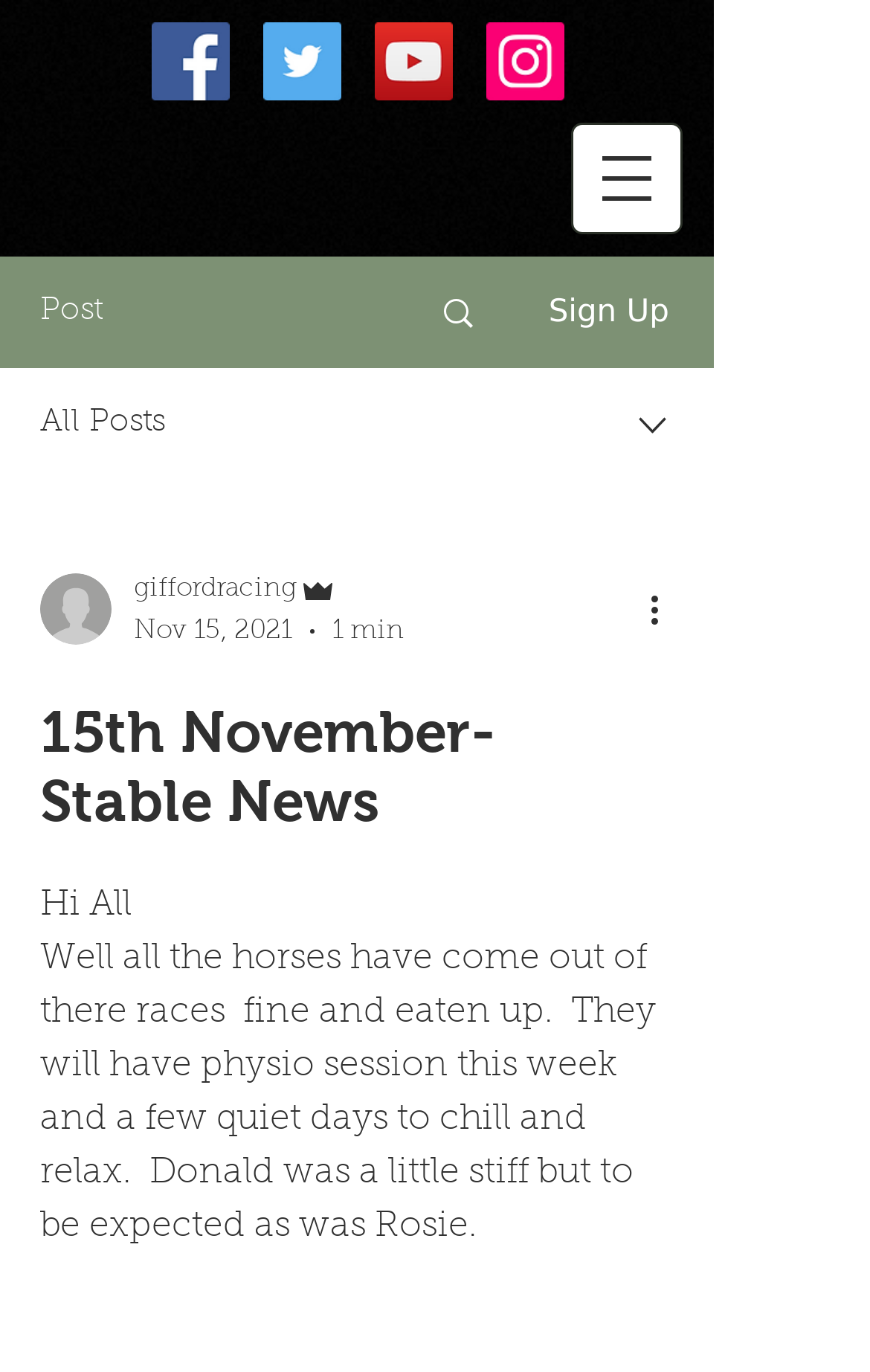Respond with a single word or phrase to the following question: What is the purpose of the physio session for the horses?

To relax and chill